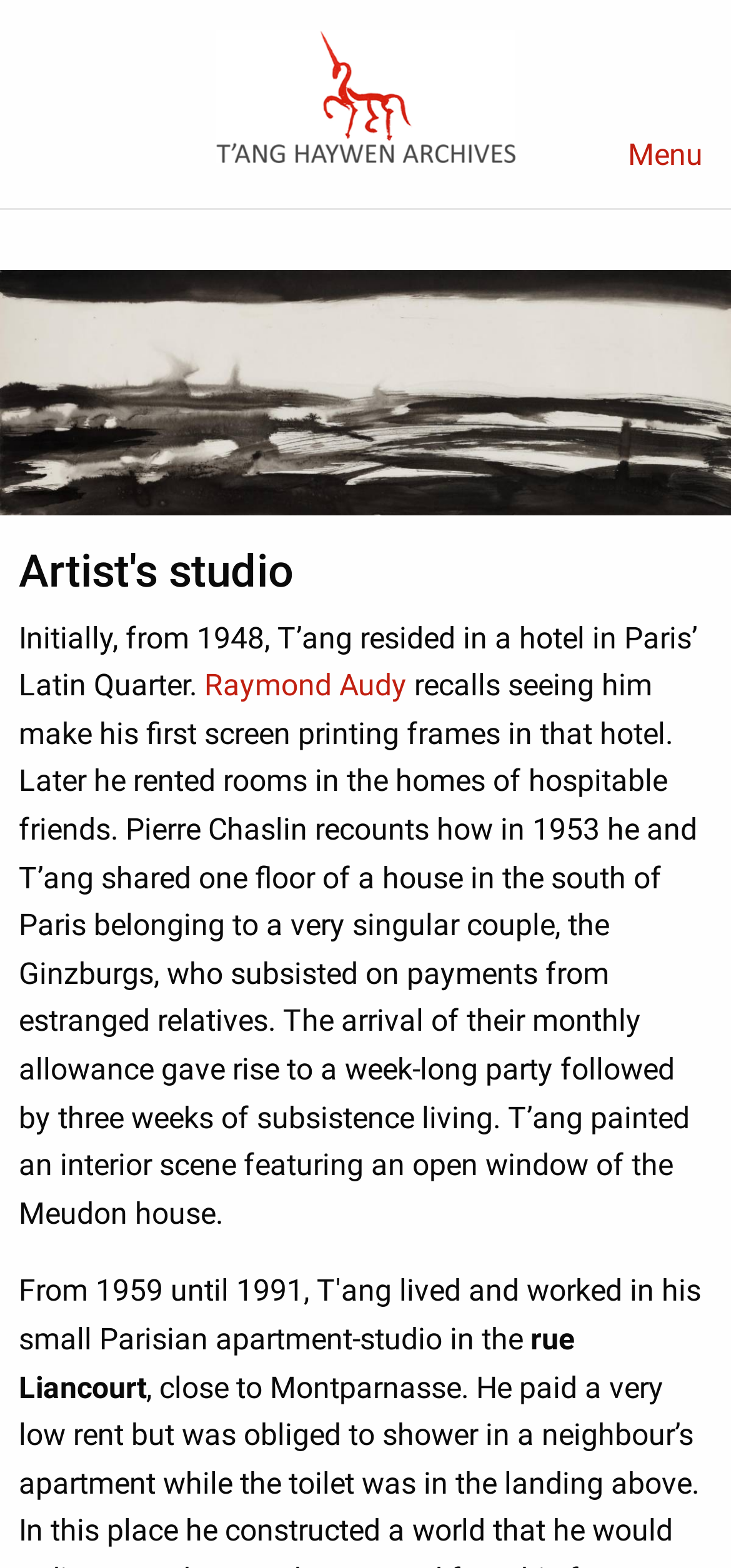Extract the bounding box coordinates for the described element: "Menu". The coordinates should be represented as four float numbers between 0 and 1: [left, top, right, bottom].

[0.859, 0.085, 0.962, 0.114]